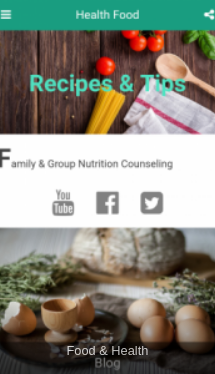What is the material of the display at the bottom of the screen?
Could you answer the question in a detailed manner, providing as much information as possible?

The caption specifically mentions a 'rustic wooden display' at the bottom of the screen, which is accented by fresh herbs and eggs, emphasizing the app's focus on nutritious cooking and meal preparation.